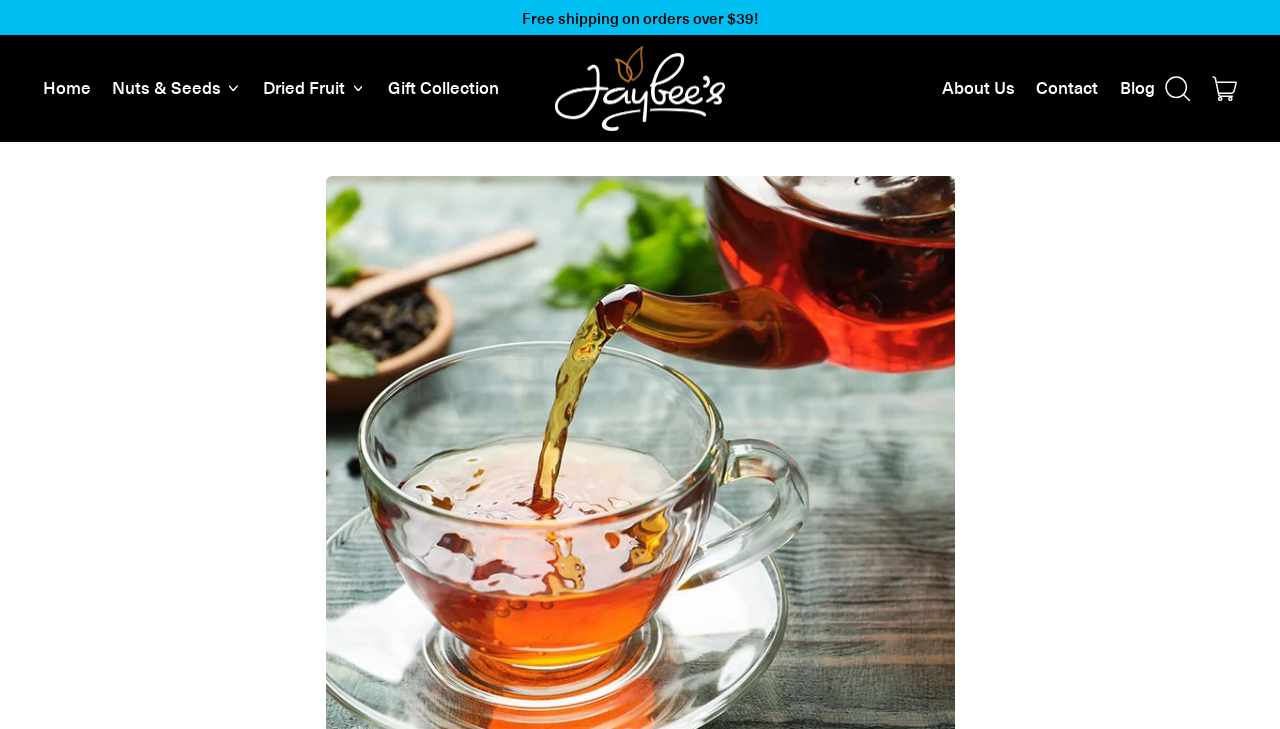Summarize the webpage comprehensively, mentioning all visible components.

The webpage is about Jaybee's Nuts & Dried Fruit, an online store that sells various nuts, seeds, and dried fruits. At the top left corner, there is a link to skip to the content. Next to it, a promotional message is displayed, announcing free shipping on orders over $39. 

On the top navigation bar, there are several buttons and links, including "Home", "Nuts & Seeds", "Dried Fruit", "Gift Collection", "About Us", "Contact", and "Blog". The "Nuts & Seeds" and "Dried Fruit" buttons have dropdown menus, each with an accompanying icon. The logo of Jaybee's Nuts & Dried Fruit is situated on the top right, with a link to the homepage.

On the top right corner, there is a search button with a magnifying glass icon, allowing users to search the site. Next to it, a cart button displays the number of items in the cart, accompanied by a shopping cart icon.

The webpage also discusses herbal teas, specifically tisane, which is a French term for herbal infusion. It mentions that teas made with dried fruits contain many health benefits.